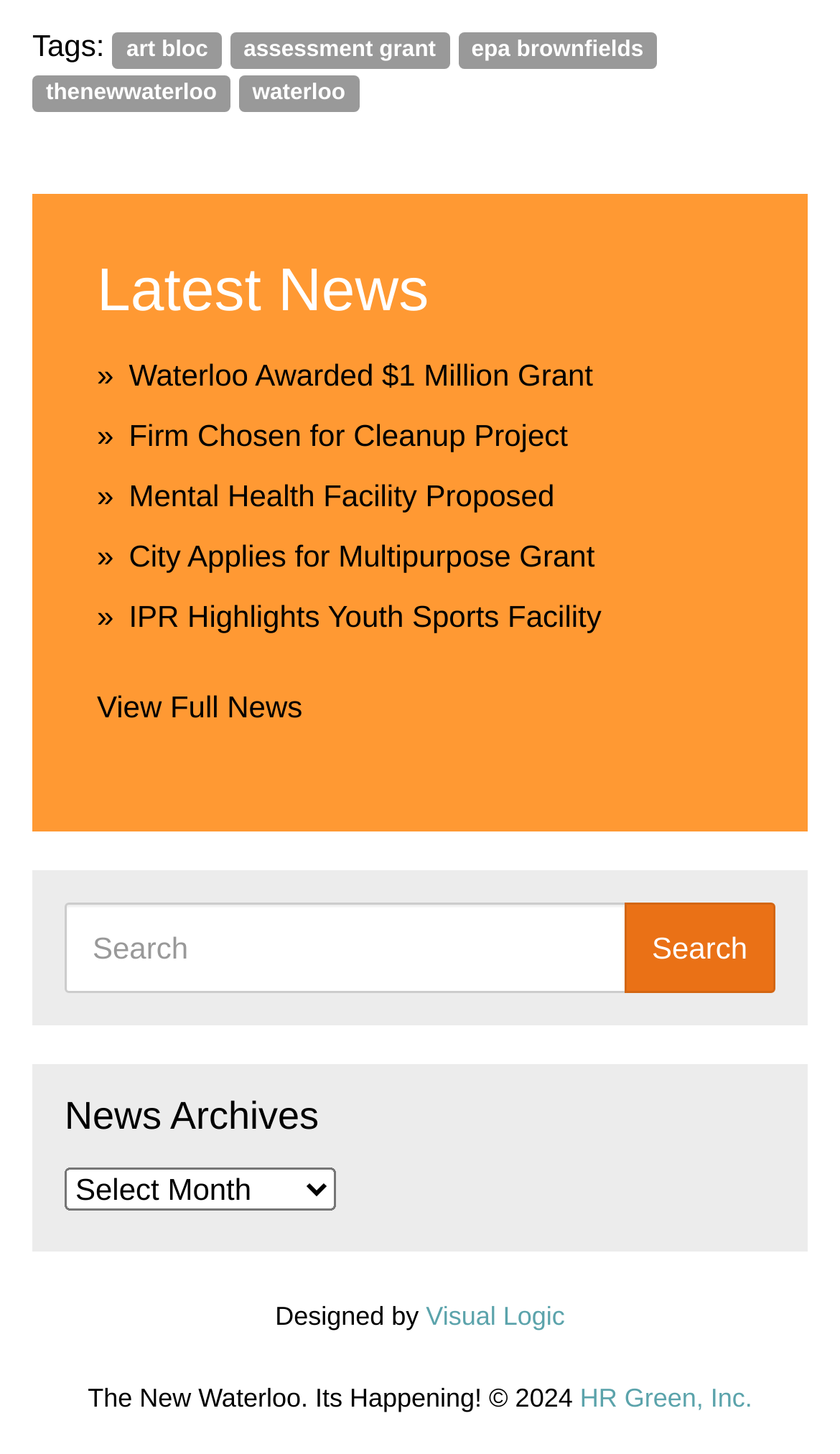Given the following UI element description: "waterloo", find the bounding box coordinates in the webpage screenshot.

[0.284, 0.052, 0.427, 0.077]